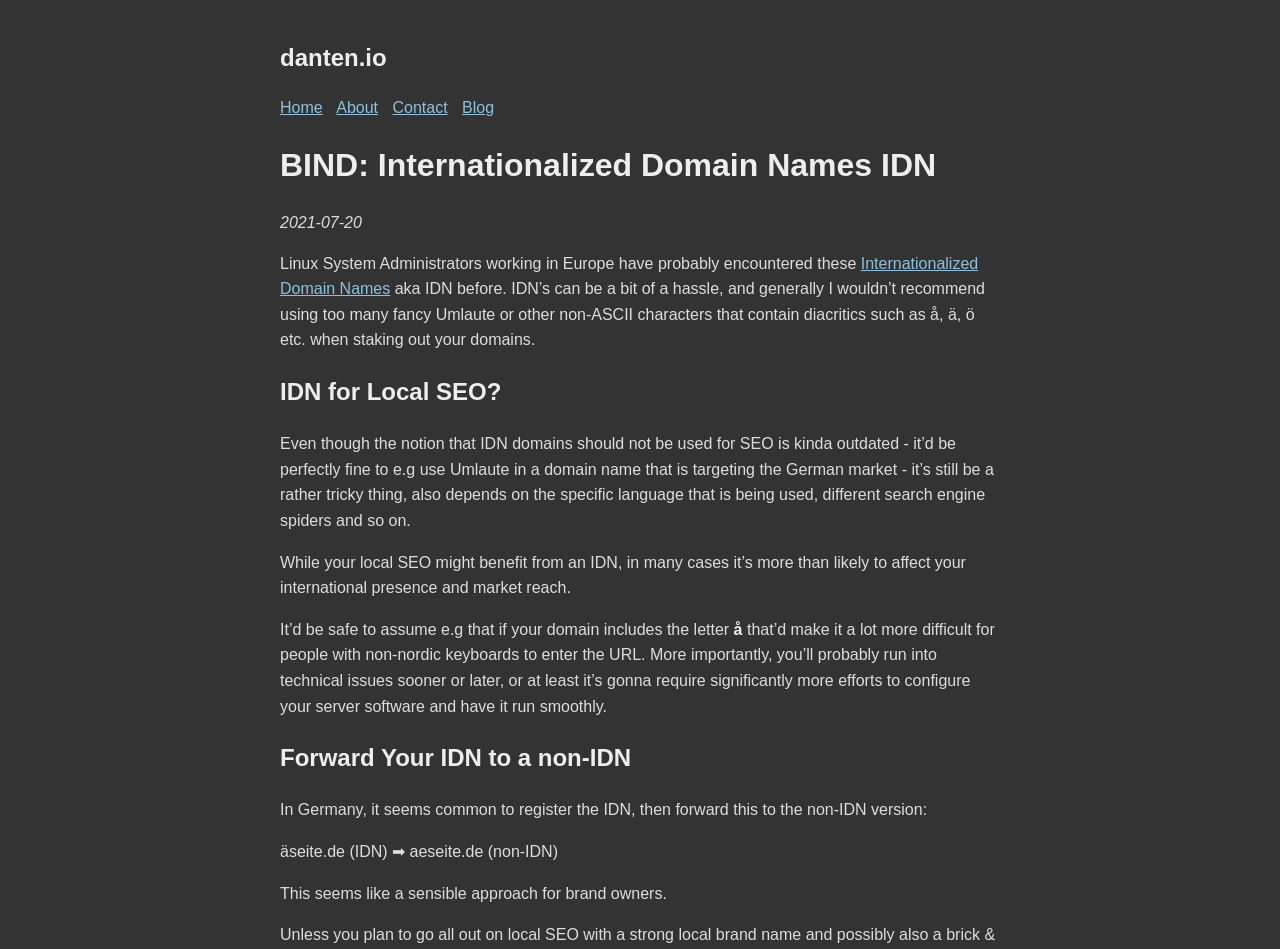What is the date mentioned in the article?
Offer a detailed and full explanation in response to the question.

The date mentioned in the article can be found in the time element, which is located below the heading 'BIND: Internationalized Domain Names IDN'. The date is '2021-07-20'.